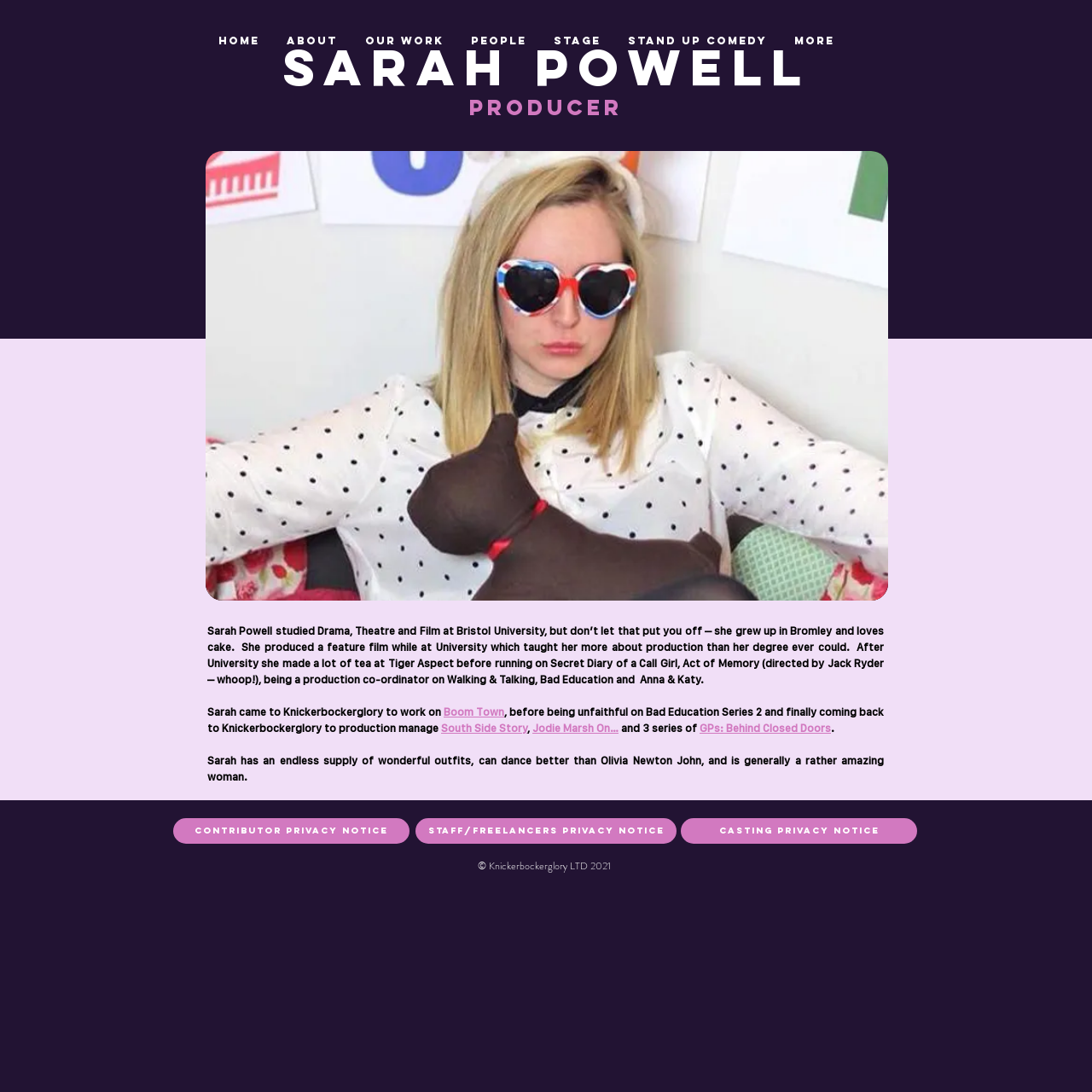What is Sarah Powell's profession?
Based on the image, please offer an in-depth response to the question.

Based on the webpage content, Sarah Powell is described as a producer, which is mentioned in the heading 'producer' and also in the text that describes her work experience.